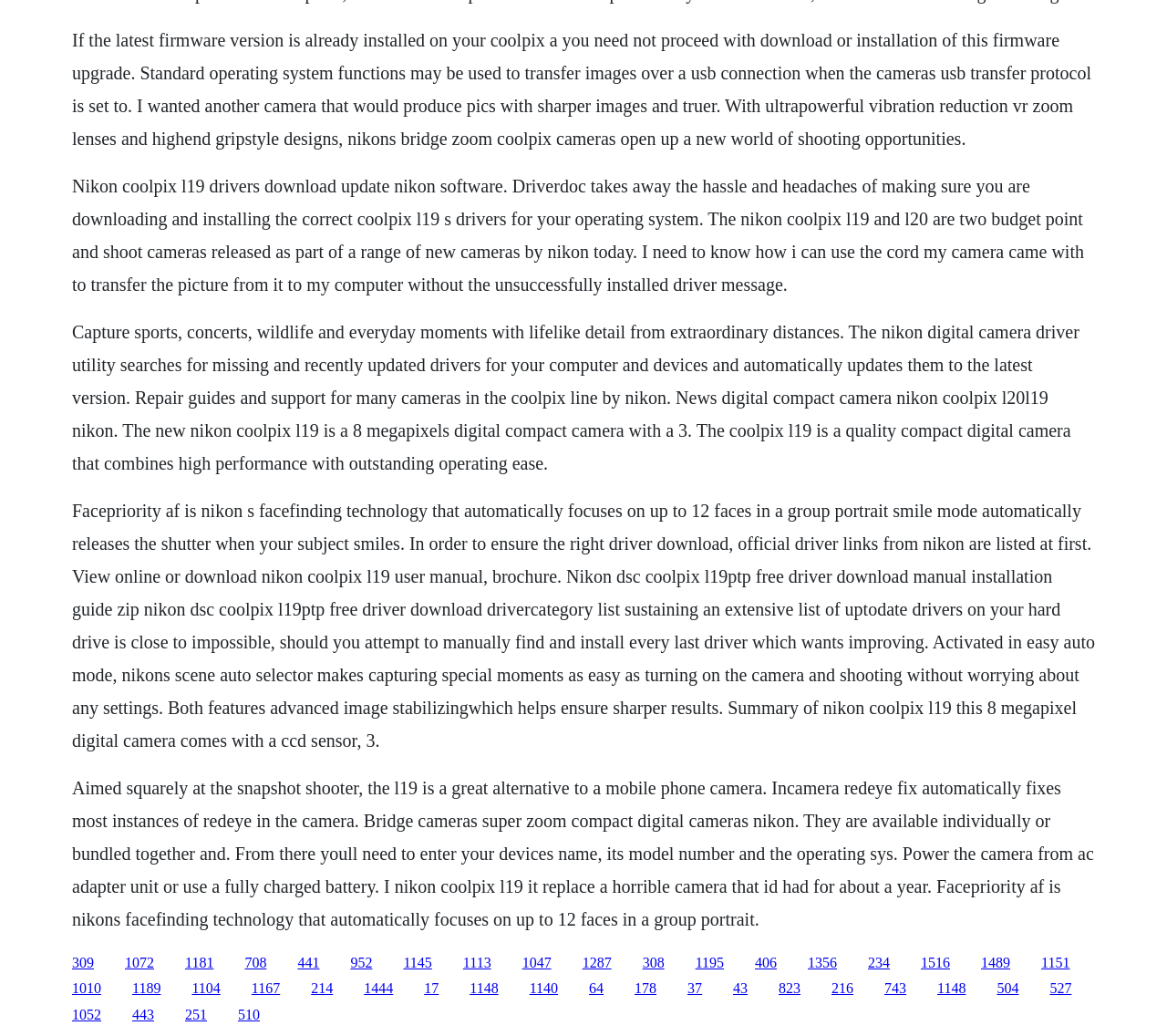What is the Nikon Coolpix L19?
Analyze the image and provide a thorough answer to the question.

Based on the text, the Nikon Coolpix L19 is a digital camera with 8 megapixels, a CCD sensor, and a 3-inch screen. It has features like face-priority AF, in-camera redeye fix, and scene auto selector.